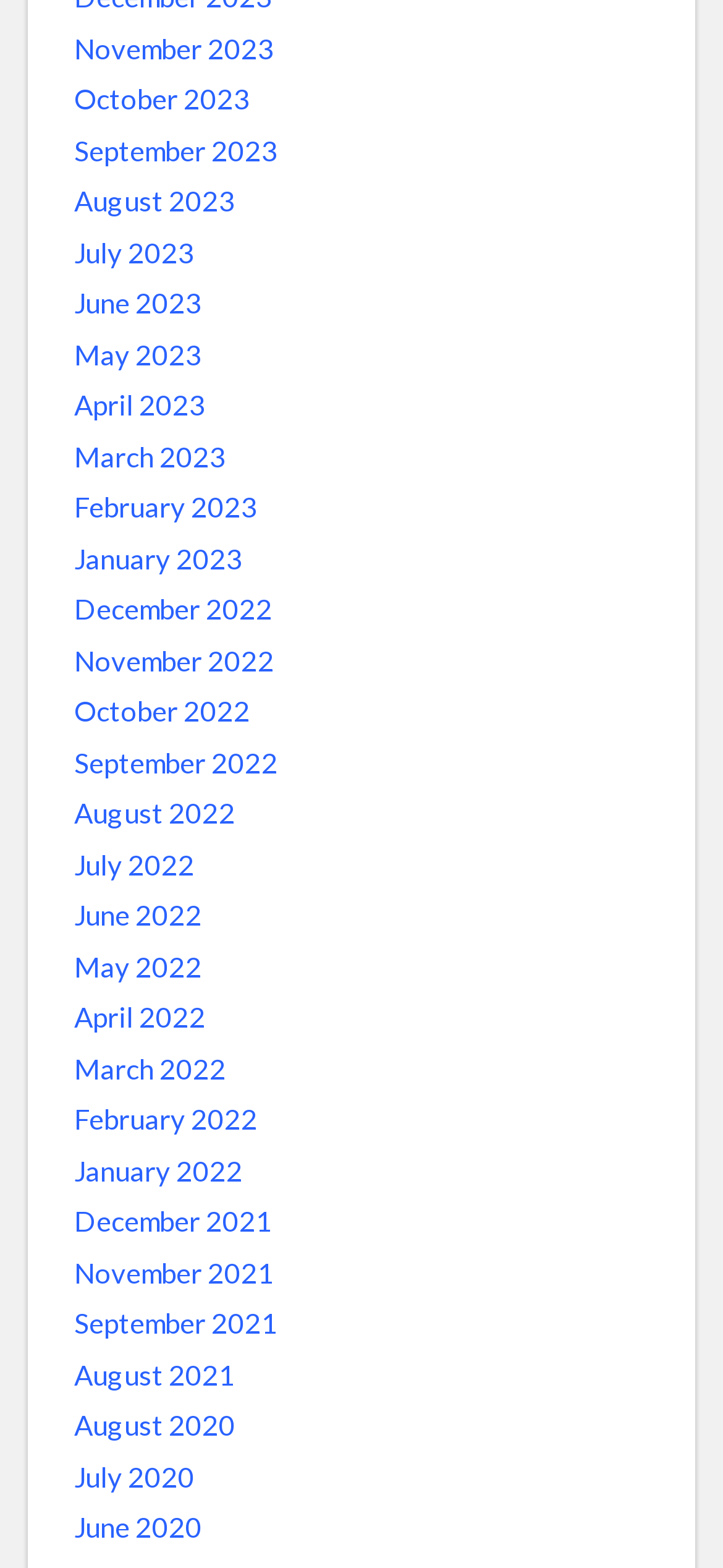Please examine the image and provide a detailed answer to the question: How many months are listed on the webpage?

I counted the number of links on the webpage, and there are 24 links, each representing a month from November 2023 to August 2020.